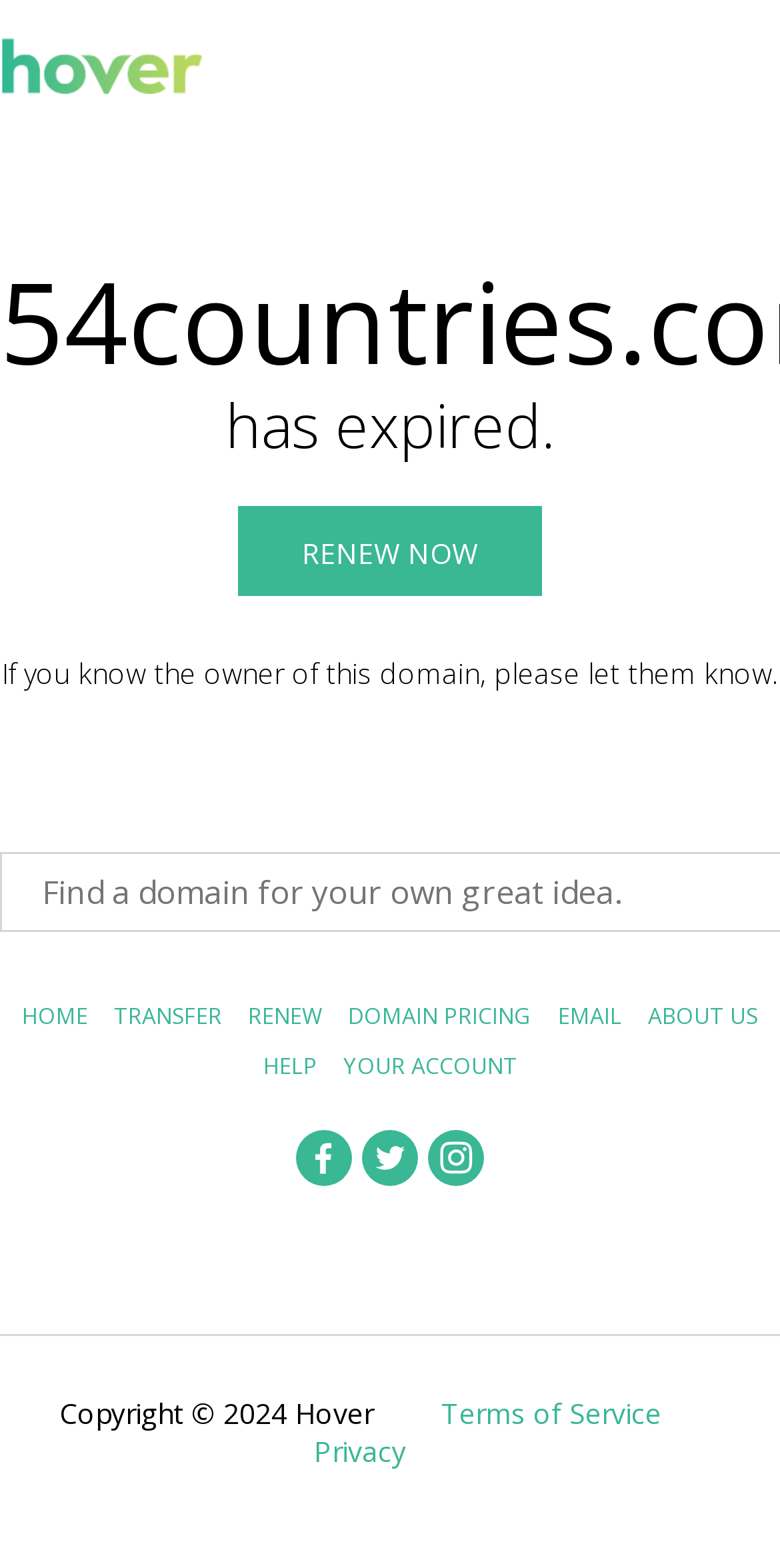Pinpoint the bounding box coordinates of the element you need to click to execute the following instruction: "click the RENEW NOW link". The bounding box should be represented by four float numbers between 0 and 1, in the format [left, top, right, bottom].

[0.305, 0.322, 0.695, 0.38]